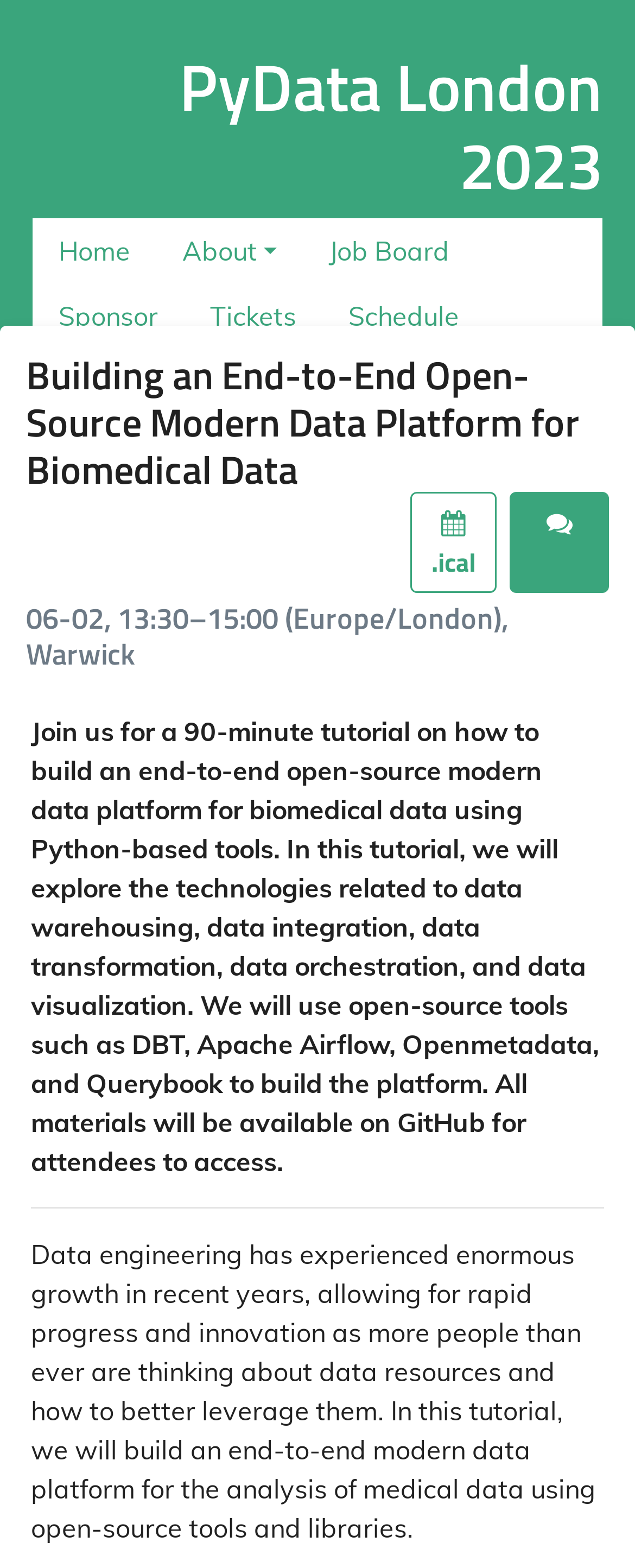What tools will be used in the tutorial?
Refer to the image and provide a thorough answer to the question.

I determined the tools that will be used in the tutorial by reading the StaticText element with the description 'We will use open-source tools such as DBT, Apache Airflow, Openmetadata, and Querybook to build the platform.' which lists the tools explicitly.